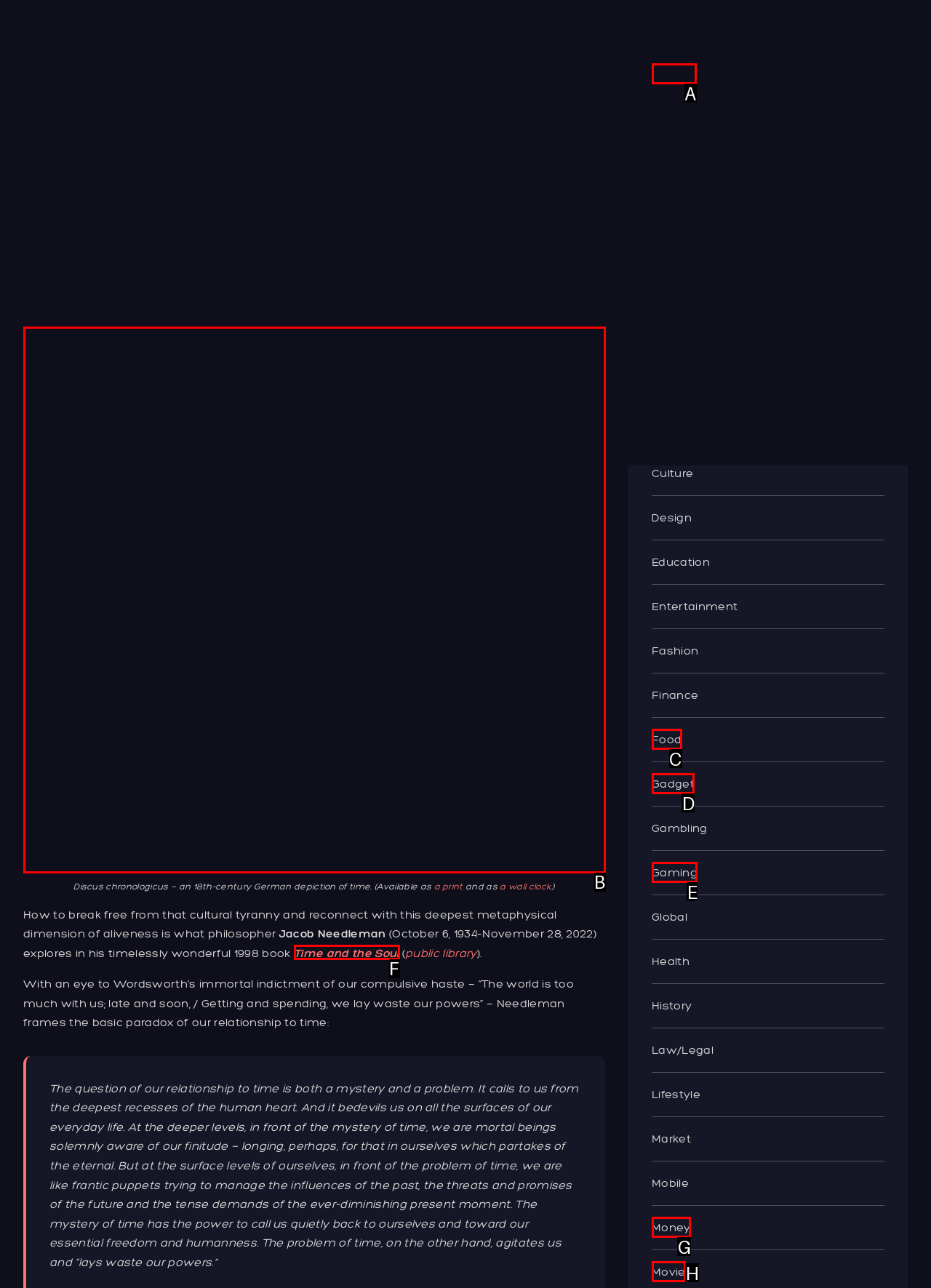Identify the letter of the option that should be selected to accomplish the following task: Explore the book 'Time and the Soul'. Provide the letter directly.

F